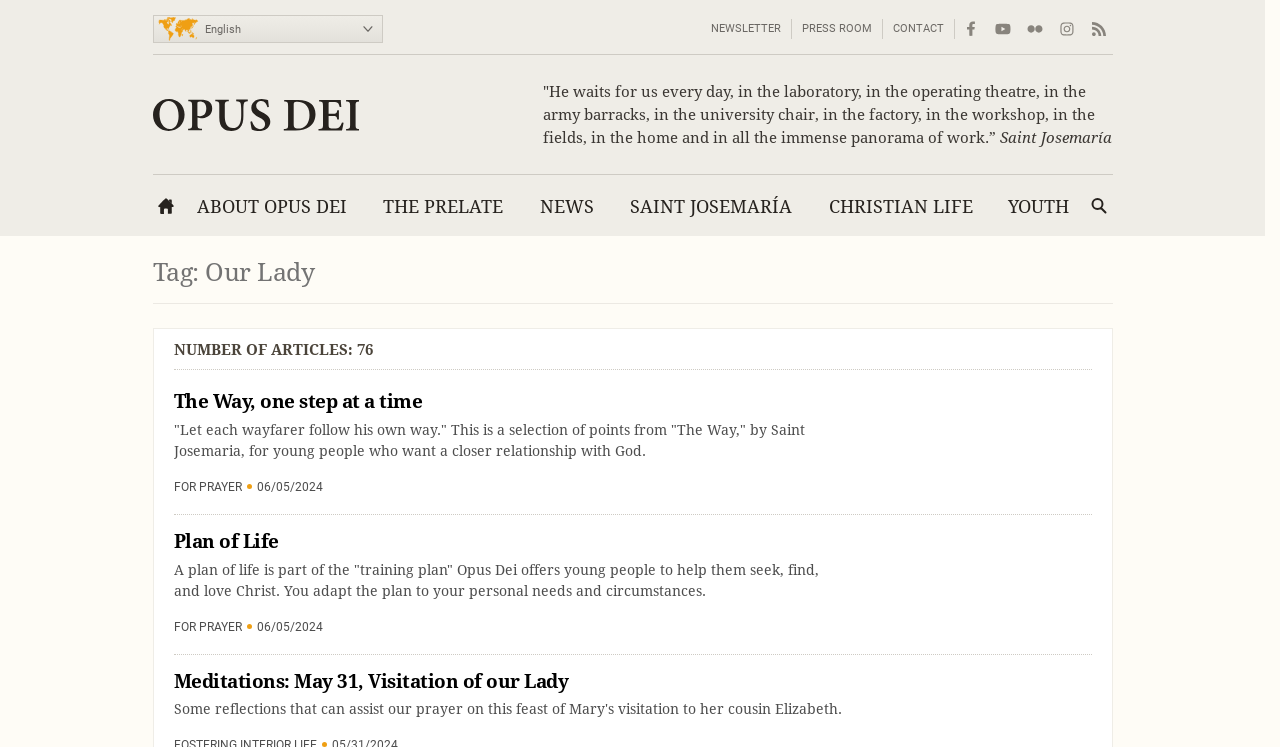Please determine the bounding box coordinates of the area that needs to be clicked to complete this task: 'Read the article 'The Way, one step at a time''. The coordinates must be four float numbers between 0 and 1, formatted as [left, top, right, bottom].

[0.136, 0.522, 0.659, 0.555]